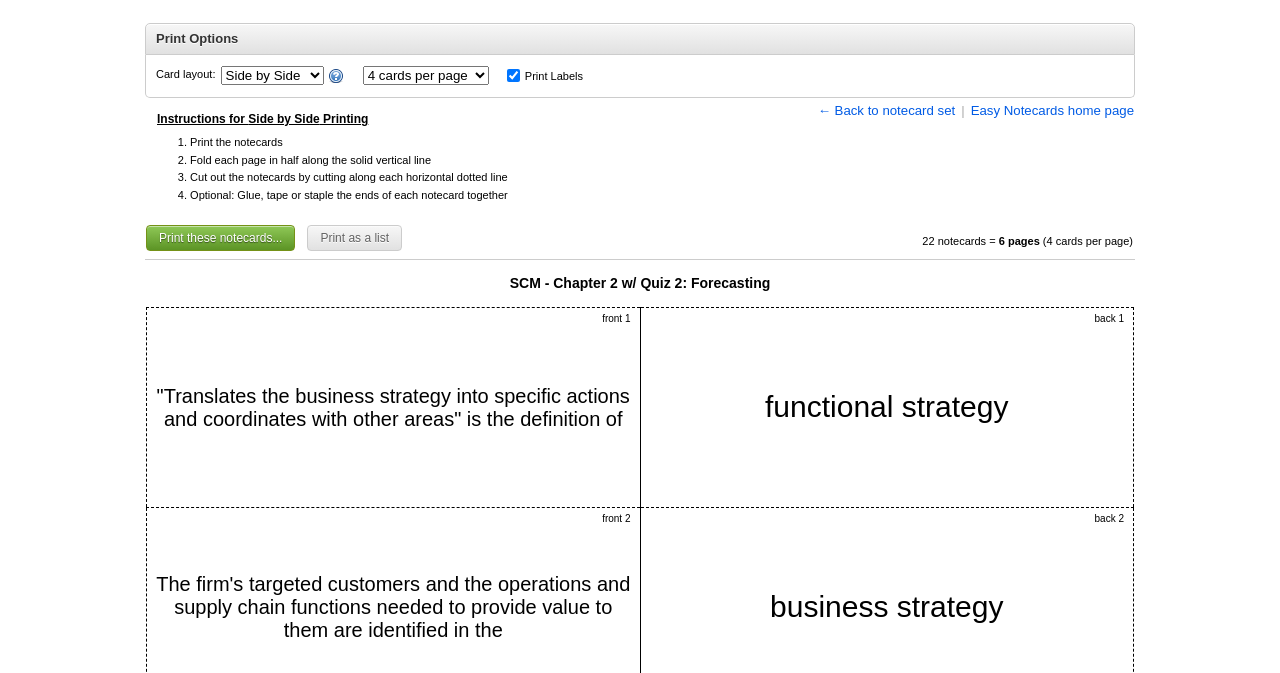Give a one-word or one-phrase response to the question: 
What is the current card layout?

Not specified